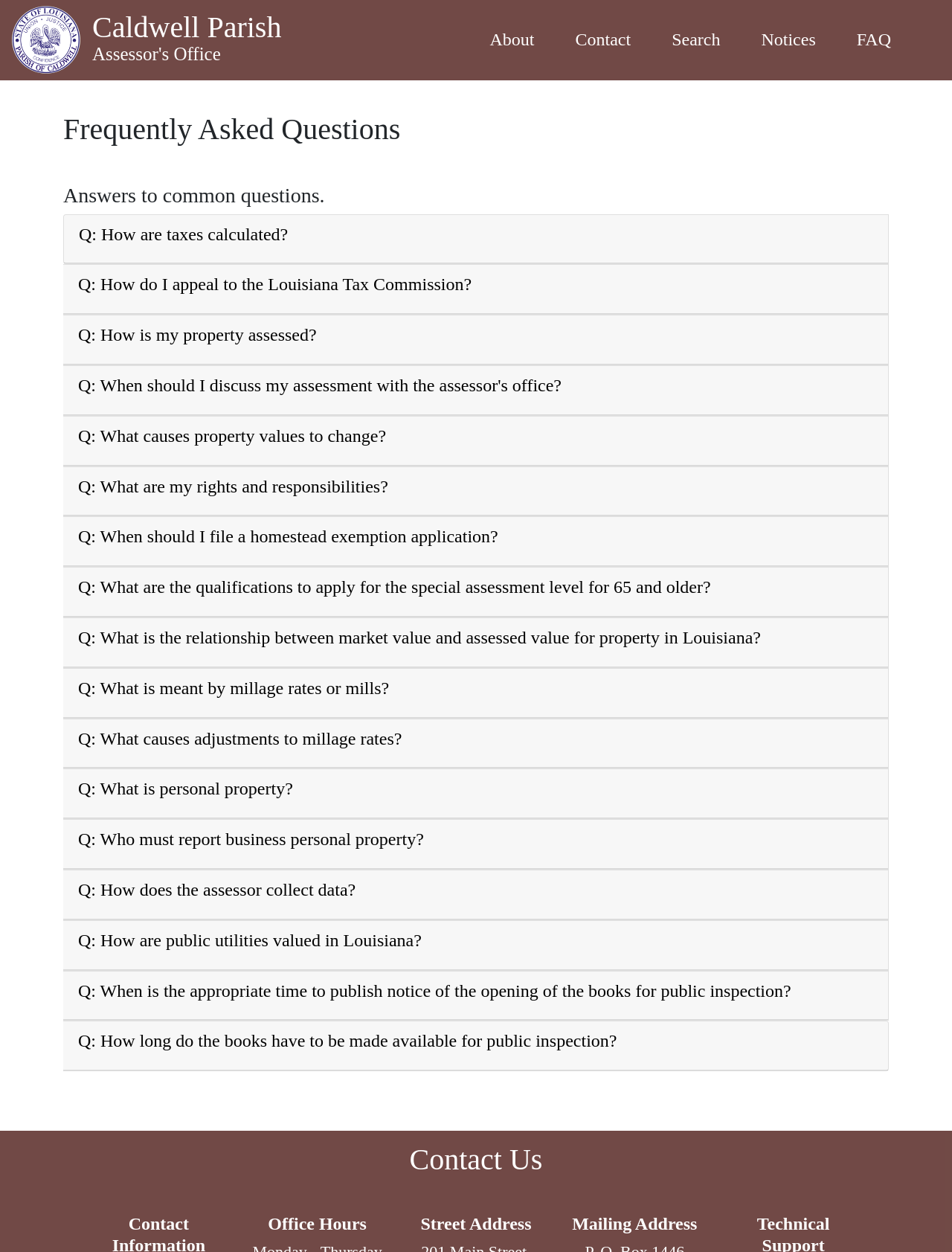Specify the bounding box coordinates of the region I need to click to perform the following instruction: "Click the 'Contact' link". The coordinates must be four float numbers in the range of 0 to 1, i.e., [left, top, right, bottom].

[0.604, 0.024, 0.663, 0.039]